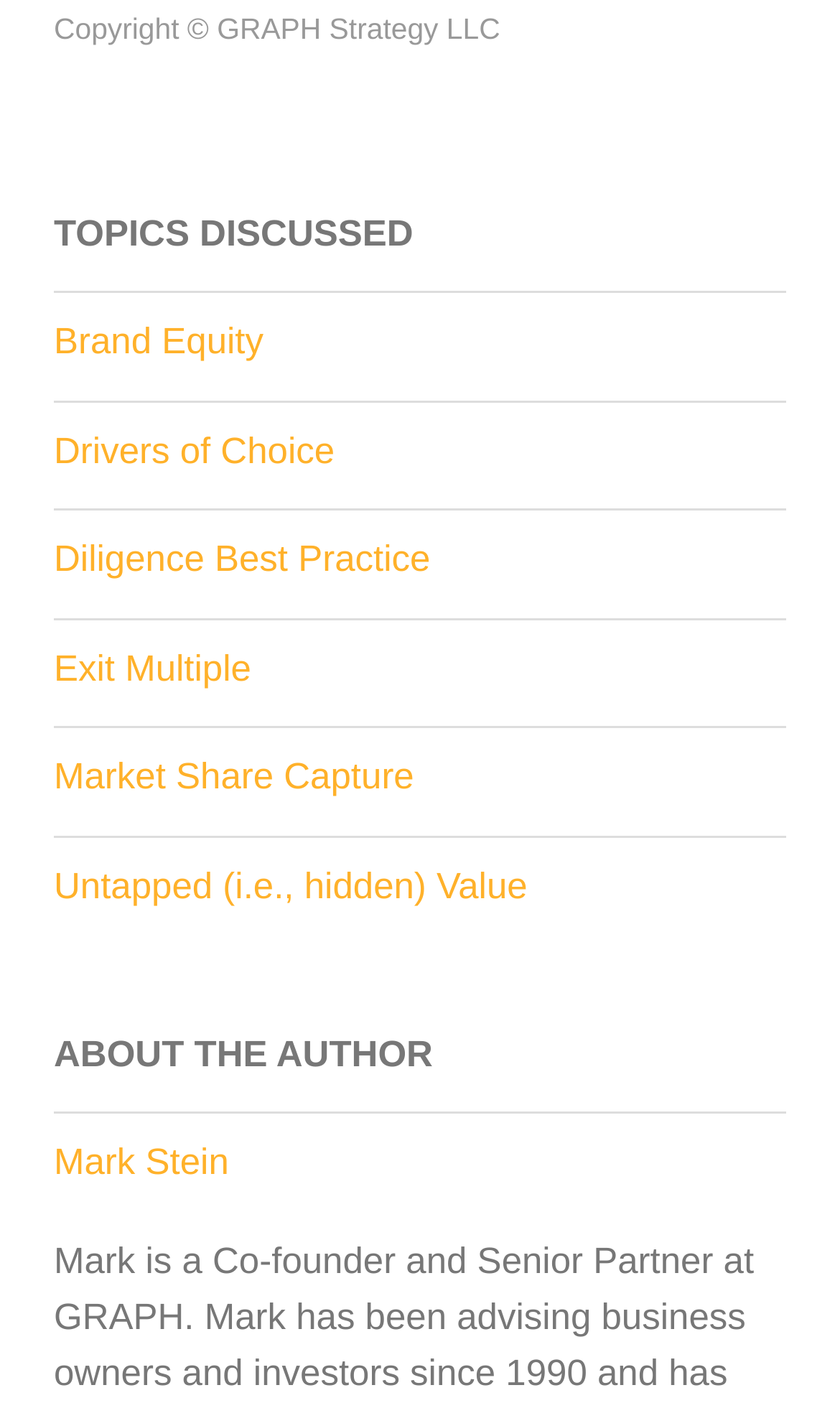Find the coordinates for the bounding box of the element with this description: "Untapped (i.e., hidden) Value".

[0.064, 0.604, 0.936, 0.66]